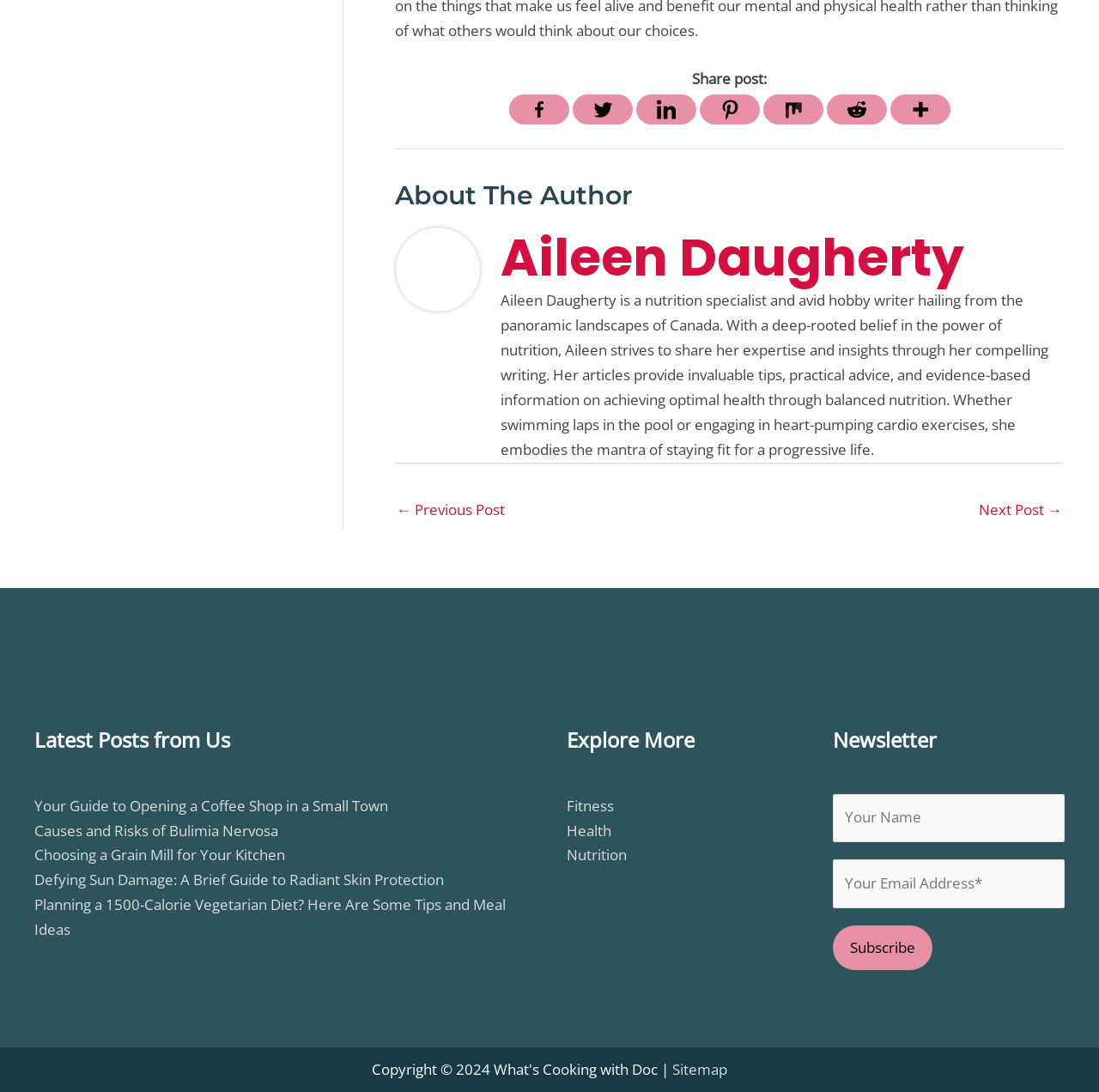Identify the bounding box coordinates for the UI element mentioned here: "name="email-670" placeholder="Your Email Address*"". Provide the coordinates as four float values between 0 and 1, i.e., [left, top, right, bottom].

[0.758, 0.787, 0.969, 0.832]